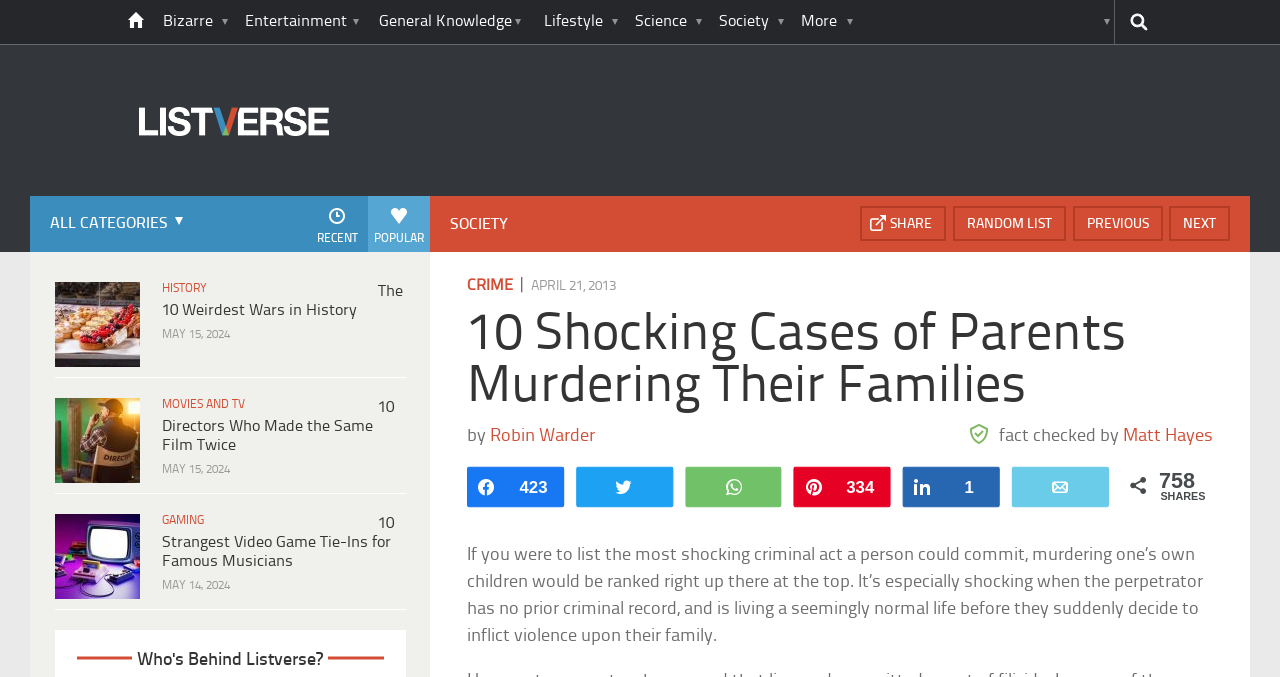Analyze the image and answer the question with as much detail as possible: 
How many shares does the article '10 Shocking Cases of Parents Murdering Their Families' have?

I found the number of shares by looking at the social media sharing buttons and seeing the text '758' next to the 'SHARES' label.